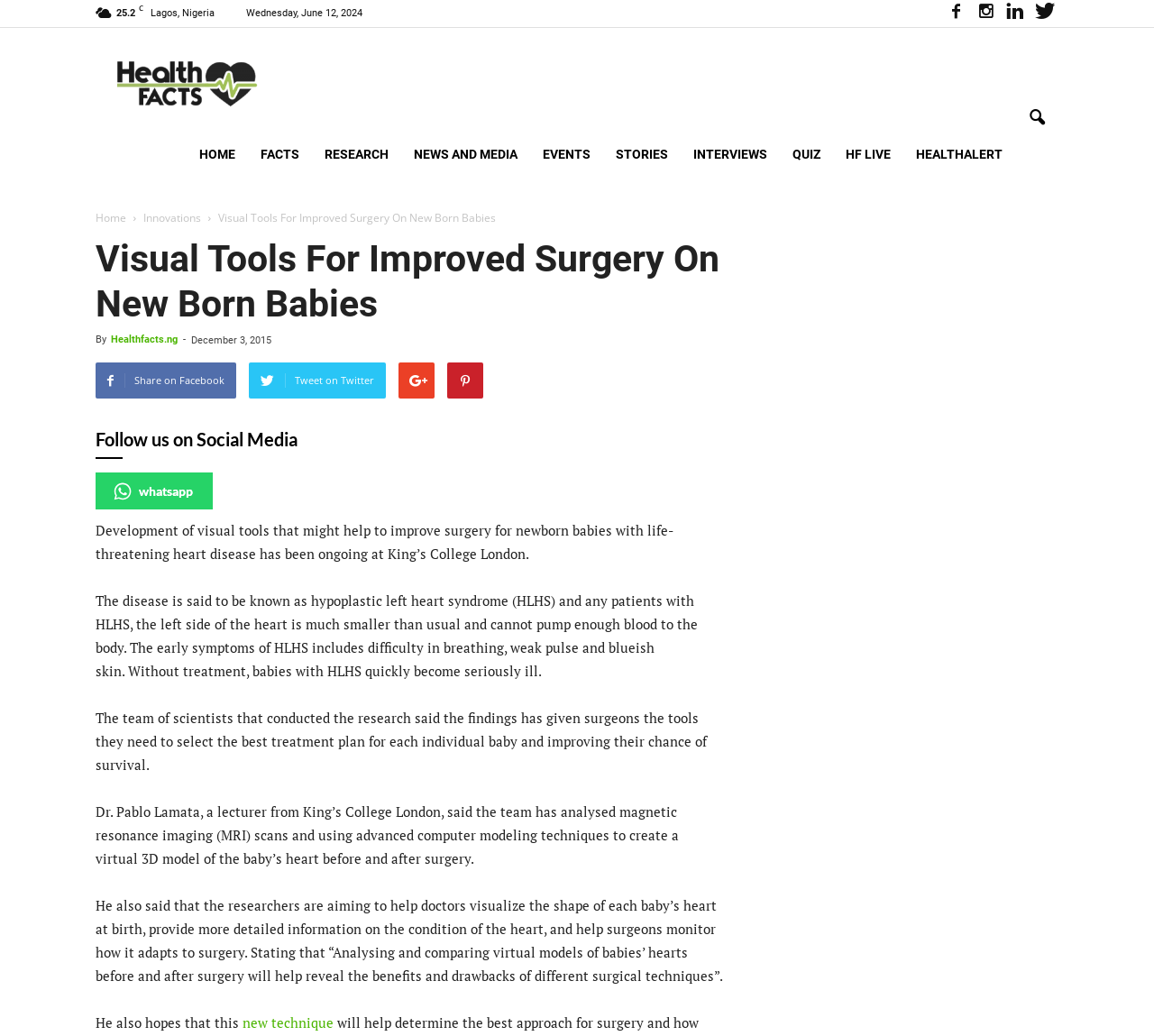What is the benefit of analyzing and comparing virtual models of babies’ hearts before and after surgery?
Based on the visual details in the image, please answer the question thoroughly.

According to the article, analyzing and comparing virtual models of babies’ hearts before and after surgery will help reveal the benefits and drawbacks of different surgical techniques, which can inform surgeons’ decisions and improve patient outcomes.